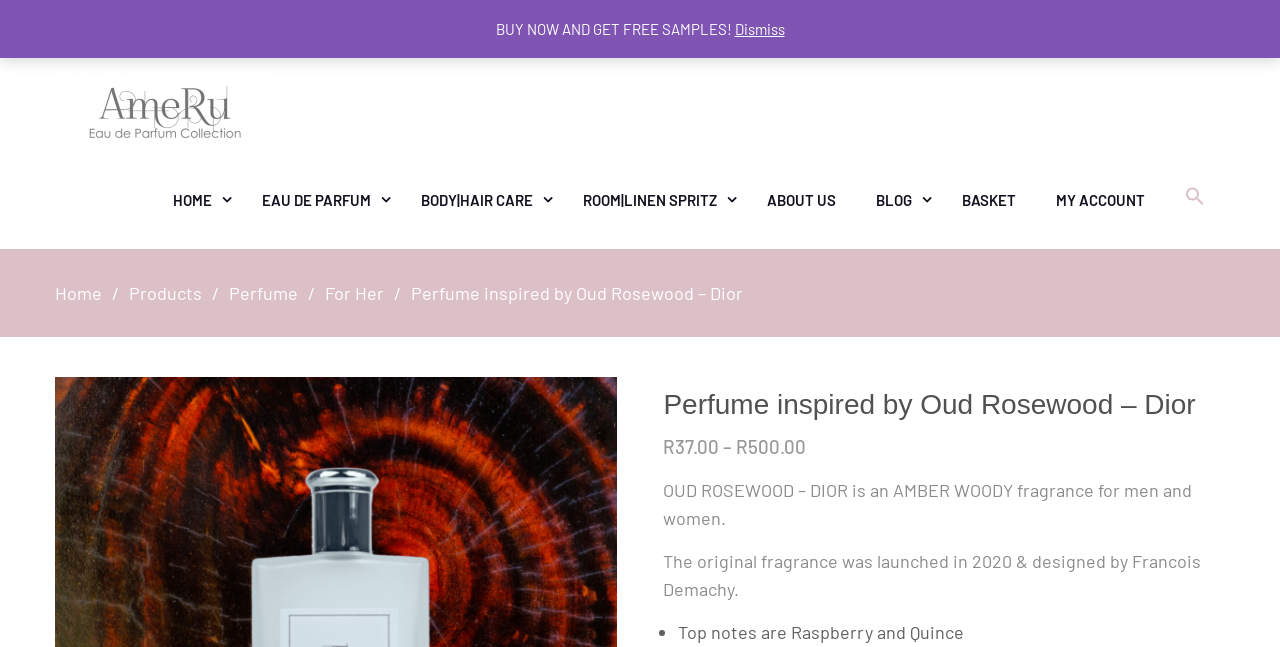Determine the bounding box coordinates for the clickable element to execute this instruction: "Buy OUD ROSEWOOD – DIOR perfume". Provide the coordinates as four float numbers between 0 and 1, i.e., [left, top, right, bottom].

[0.518, 0.606, 0.957, 0.646]